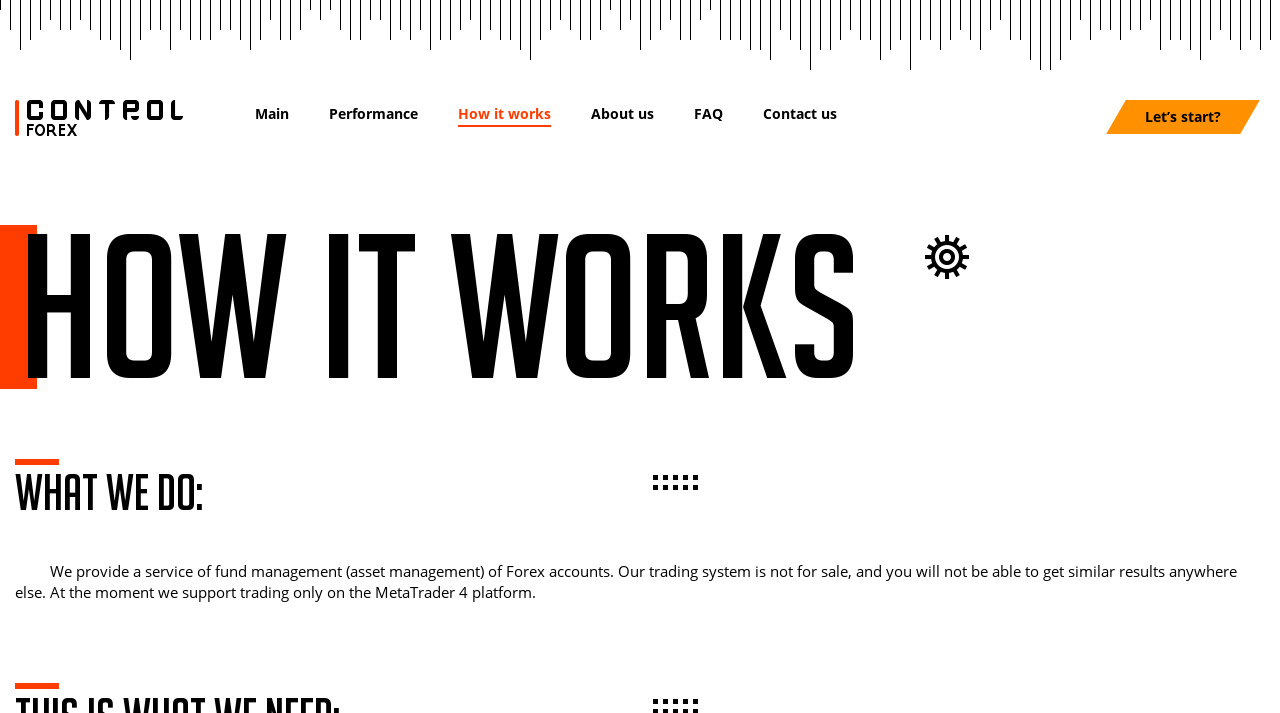Give a comprehensive overview of the webpage, including key elements.

The webpage is about ControlFX, a Forex account management service. At the top, there is a navigation menu with seven links: "ControlForex", "Main", "Performance", "How it works", "About us", "FAQ", and "Contact us". These links are aligned horizontally and are positioned near the top of the page.

Below the navigation menu, there is a prominent call-to-action link "Let's start?" located at the top right corner of the page. 

Further down, there are two headings: "How it works" and "What we do:". The "How it works" heading is positioned above a block of text that describes the service, which is located in the middle of the page. This text explains that ControlFX provides a fund management service for Forex accounts, and their trading system is unique and not available elsewhere. The text also mentions that they currently support trading only on the MetaTrader 4 platform.

Overall, the webpage has a simple and organized structure, with clear headings and concise text that effectively communicates the service offered by ControlFX.